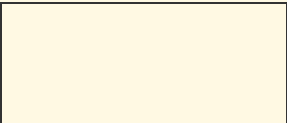Examine the image and give a thorough answer to the following question:
What type of representation does the image feature?

The image likely features a clear, step-by-step visual representation of the tent setup, which is designed to provide users with a clear and easy-to-follow guide on how to set up their beach tent efficiently.